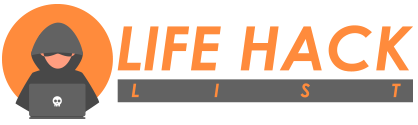Look at the image and answer the question in detail:
What is the central figure doing?

The central figure, depicted sitting with a laptop, adds a creative flair, appealing to an audience interested in innovative strategies and tips for everyday life.